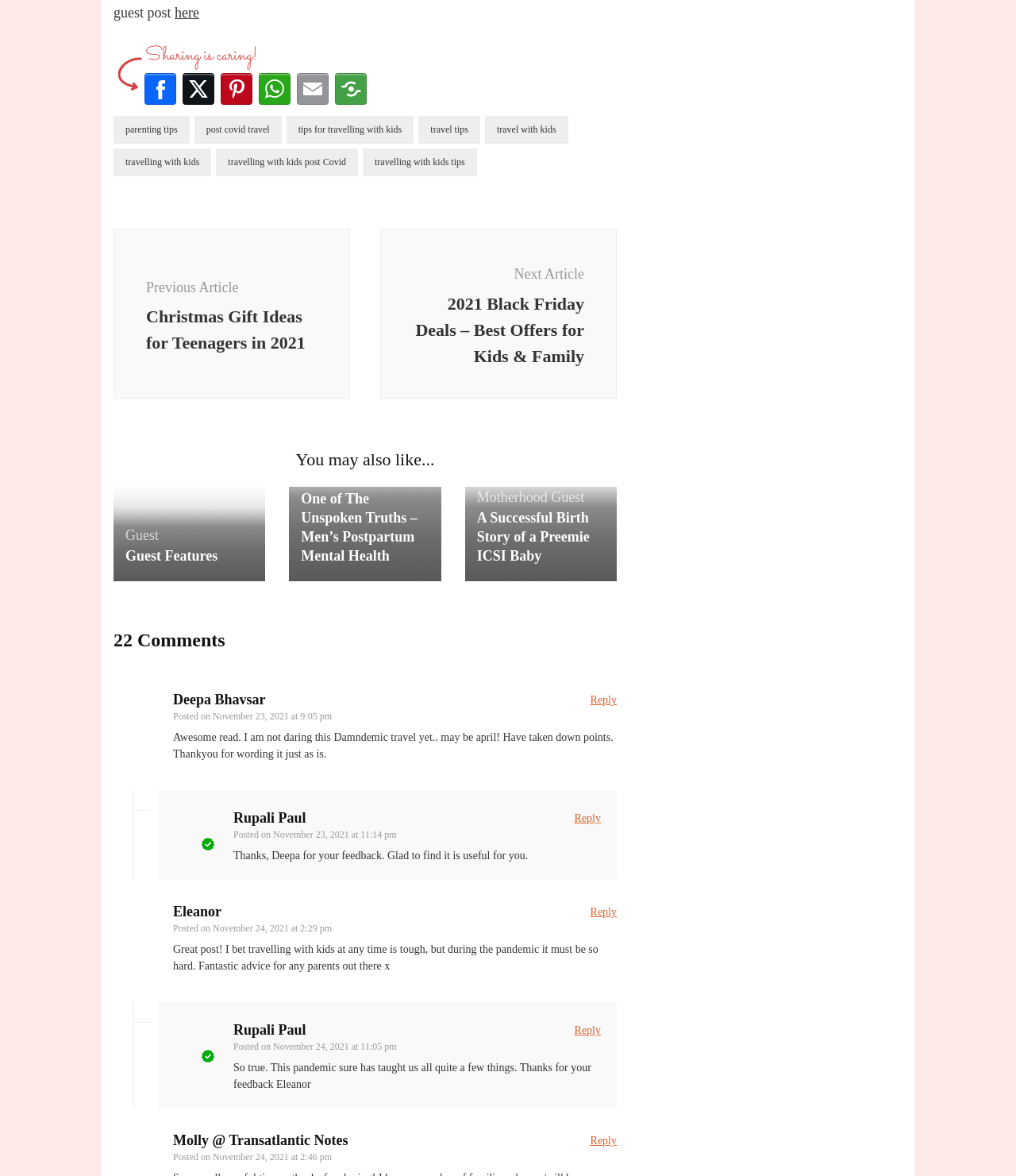Based on the element description: "Guest", identify the bounding box coordinates for this UI element. The coordinates must be four float numbers between 0 and 1, listed as [left, top, right, bottom].

[0.123, 0.448, 0.156, 0.462]